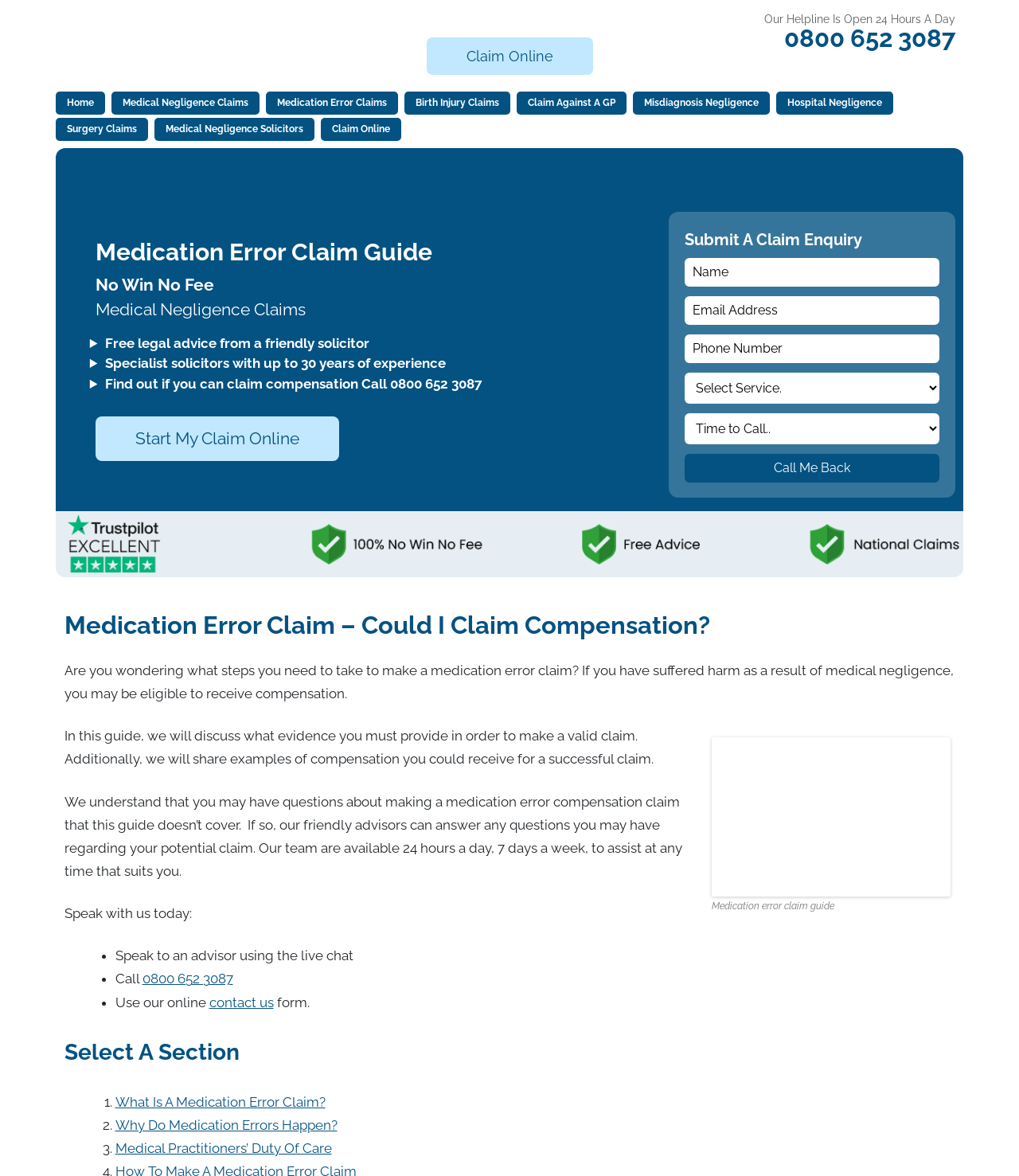Provide a single word or phrase to answer the given question: 
What is the phone number to contact for medical negligence claims?

0800 652 3087